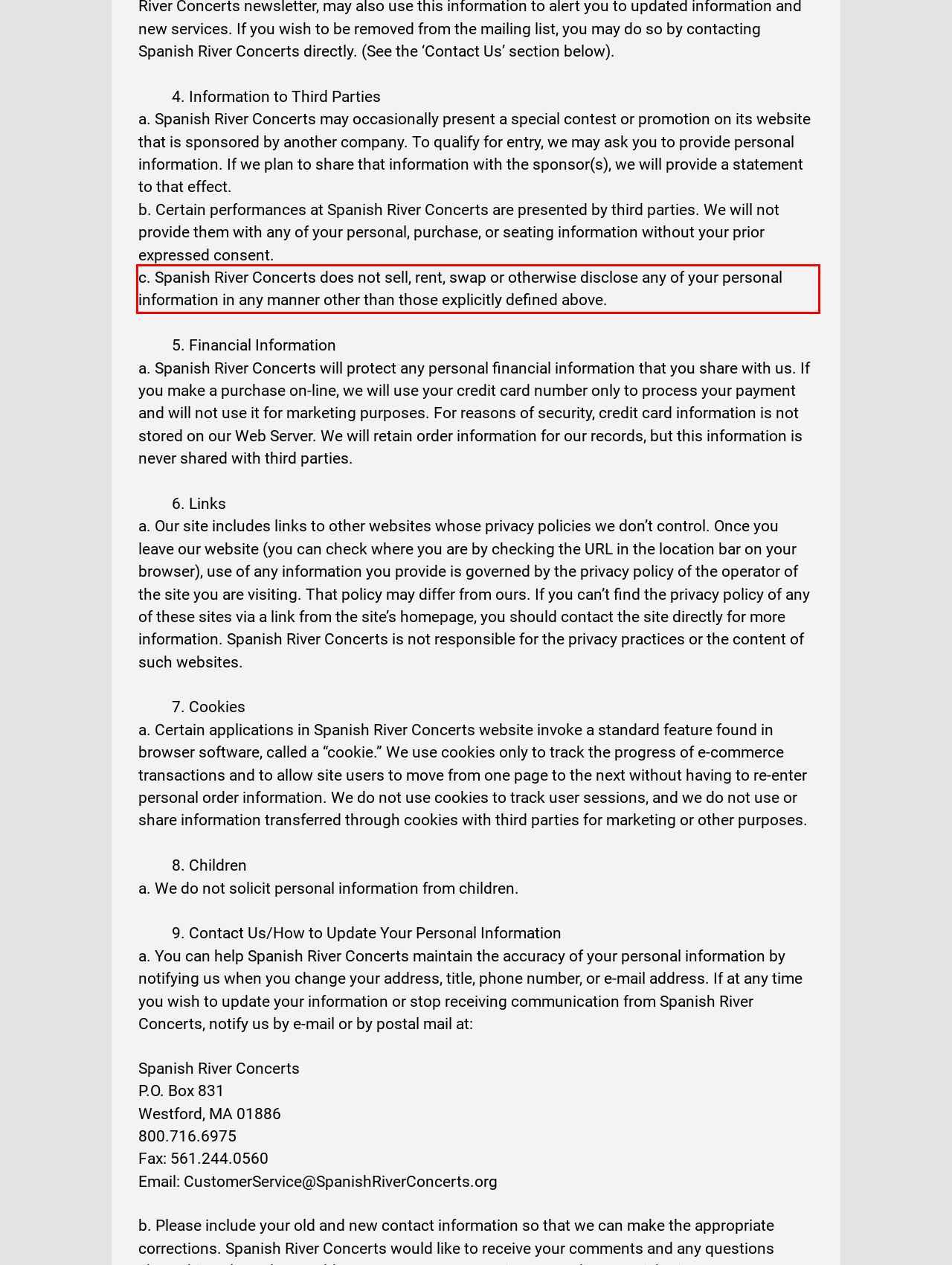Within the screenshot of the webpage, locate the red bounding box and use OCR to identify and provide the text content inside it.

c. Spanish River Concerts does not sell, rent, swap or otherwise disclose any of your personal information in any manner other than those explicitly defined above.